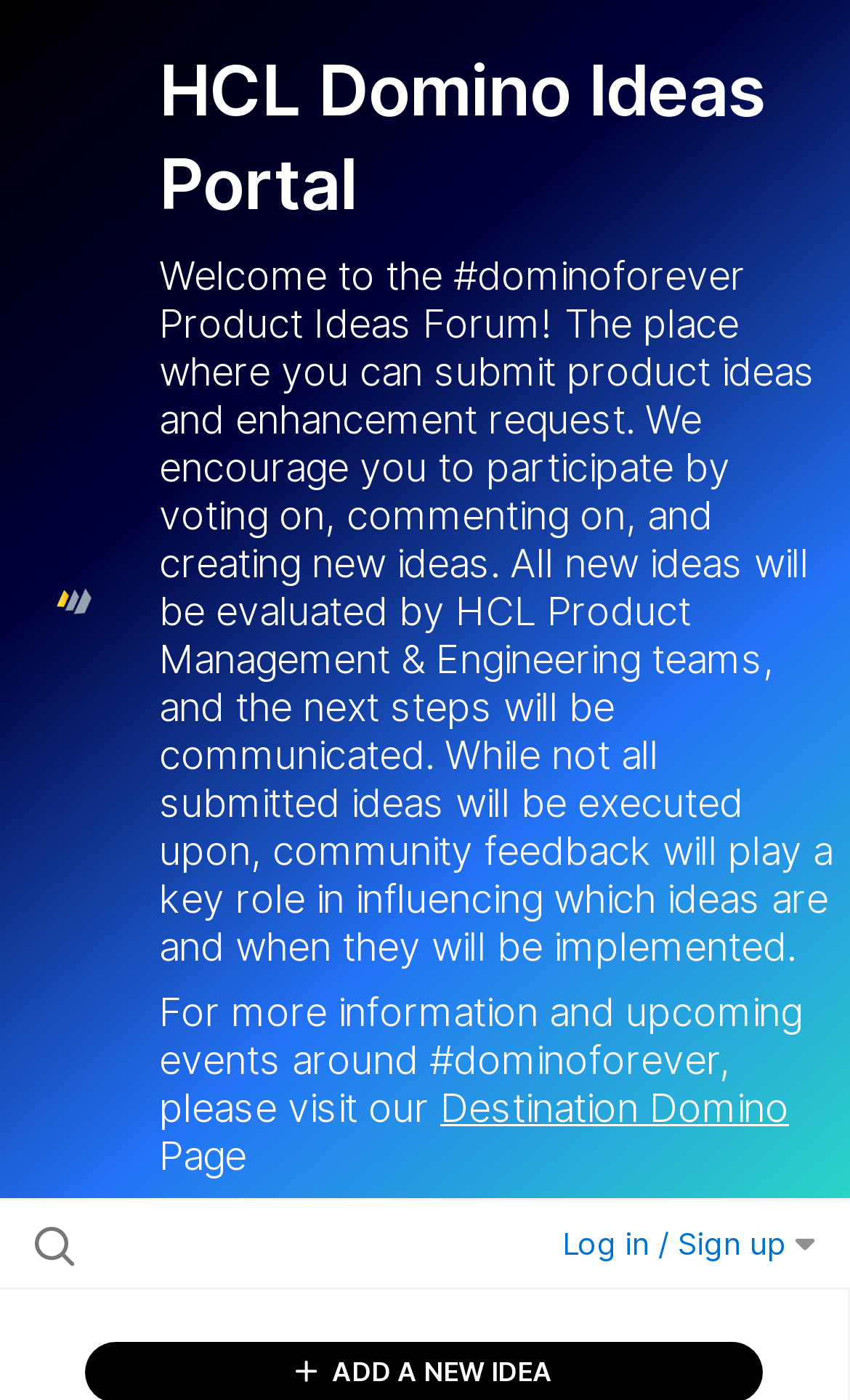Deliver a detailed narrative of the webpage's visual and textual elements.

The webpage is the HCL Domino Ideas Portal, which features a logo at the top left corner. Below the logo, there is a welcome message that spans across the majority of the page, explaining the purpose of the portal, which is to submit and discuss product ideas and enhancement requests. 

To the right of the welcome message, there is a link to "Destination Domino" that provides more information and upcoming events related to #dominoforever. 

Below the welcome message, there is a search bar labeled "Search all ideas…" that allows users to search for specific ideas. 

At the top right corner, there is a button to "Log in / Sign up" with an arrow icon, indicating that it may have a dropdown menu.